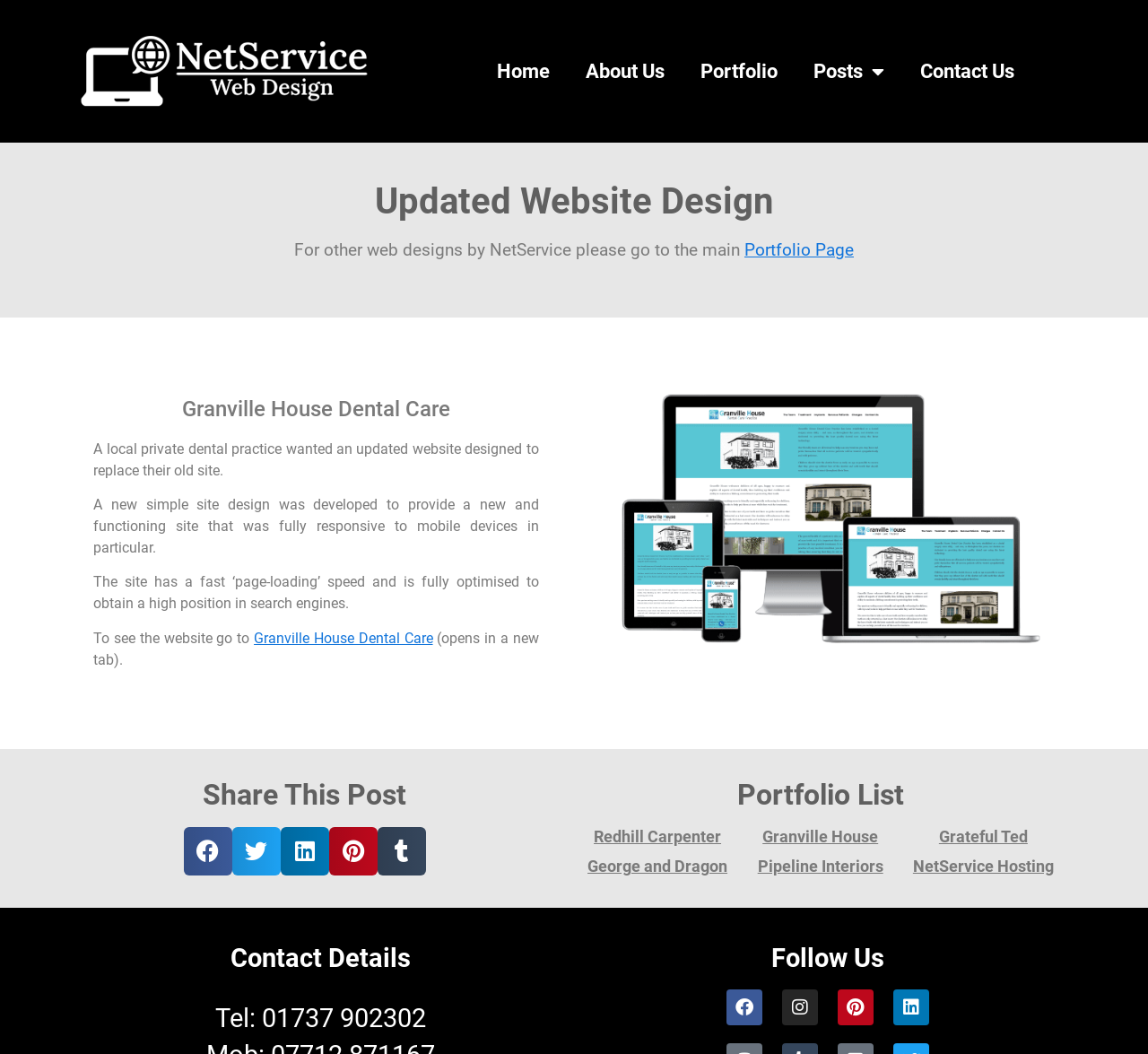Write an elaborate caption that captures the essence of the webpage.

This webpage is about a web design portfolio, specifically showcasing a new website design for a local dental practice in Redhill. At the top, there is a navigation menu with links to "Home", "About Us", "Portfolio", "Posts", and "Contact Us". Below the navigation menu, there is a main section that contains the portfolio details.

The main section starts with a heading "Updated Website Design" followed by a brief description and a link to the "Portfolio Page". Then, there is a subheading "Granville House Dental Care" with a paragraph describing the project, which is about creating a new website design for a local private dental practice. The paragraph is followed by a link to the website and an image of the website design.

Below the project description, there are social media sharing buttons for Facebook, Twitter, LinkedIn, Pinterest, and Tumblr. Next to the sharing buttons, there is a list of portfolio items, each with a heading and a link to the respective website. The list includes "Redhill Carpenter", "Granville House", "Grateful Ted", "George and Dragon", "Pipeline Interiors", and "NetService Hosting".

At the bottom of the page, there is a section with contact details, including a phone number and links to social media profiles on Facebook, Instagram, Pinterest, and LinkedIn.